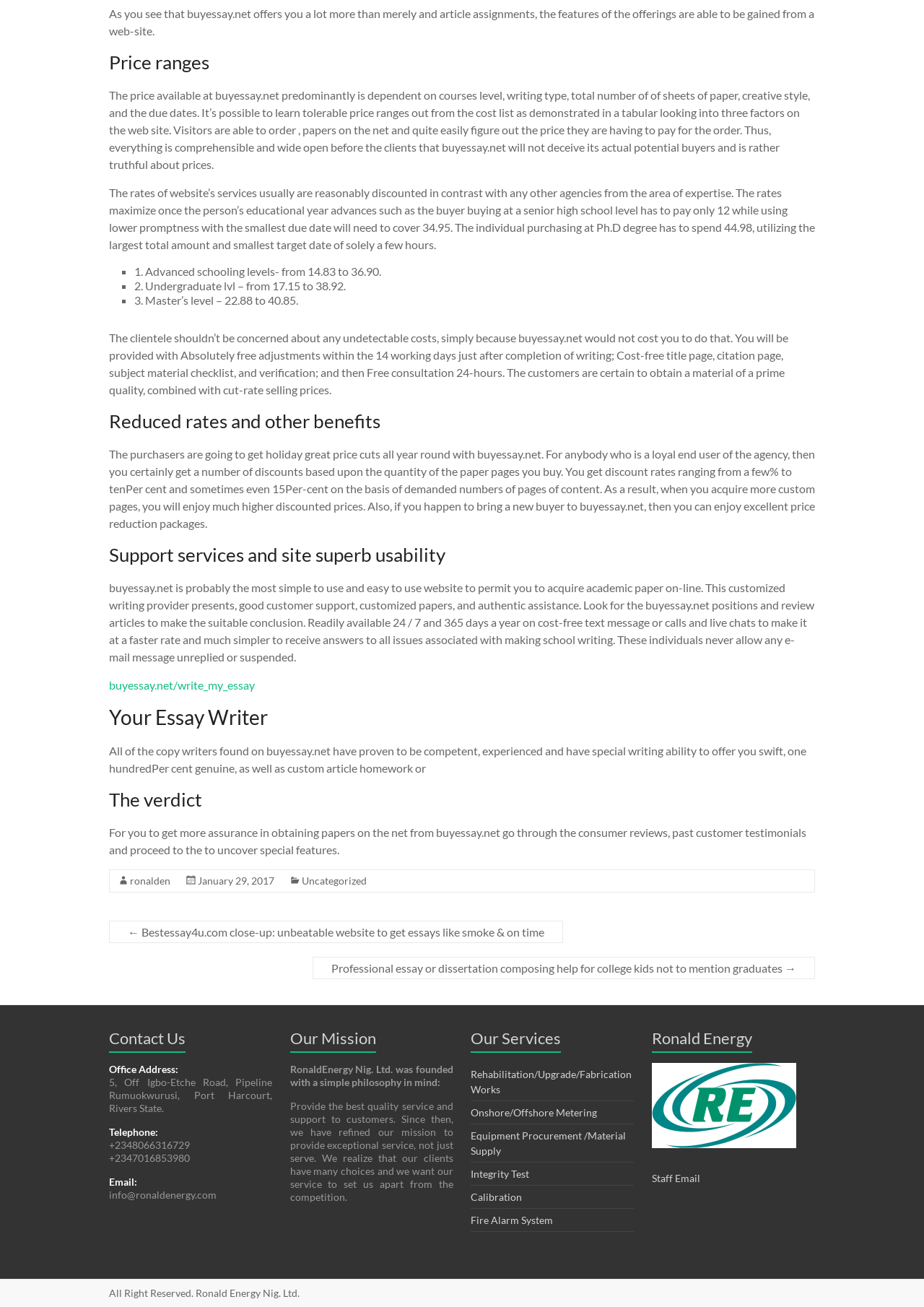Look at the image and give a detailed response to the following question: What is the range of prices for undergraduate level papers?

According to the webpage, the prices for undergraduate level papers range from 17.15 to 38.92, as stated in the list of prices under the 'Price ranges' section.